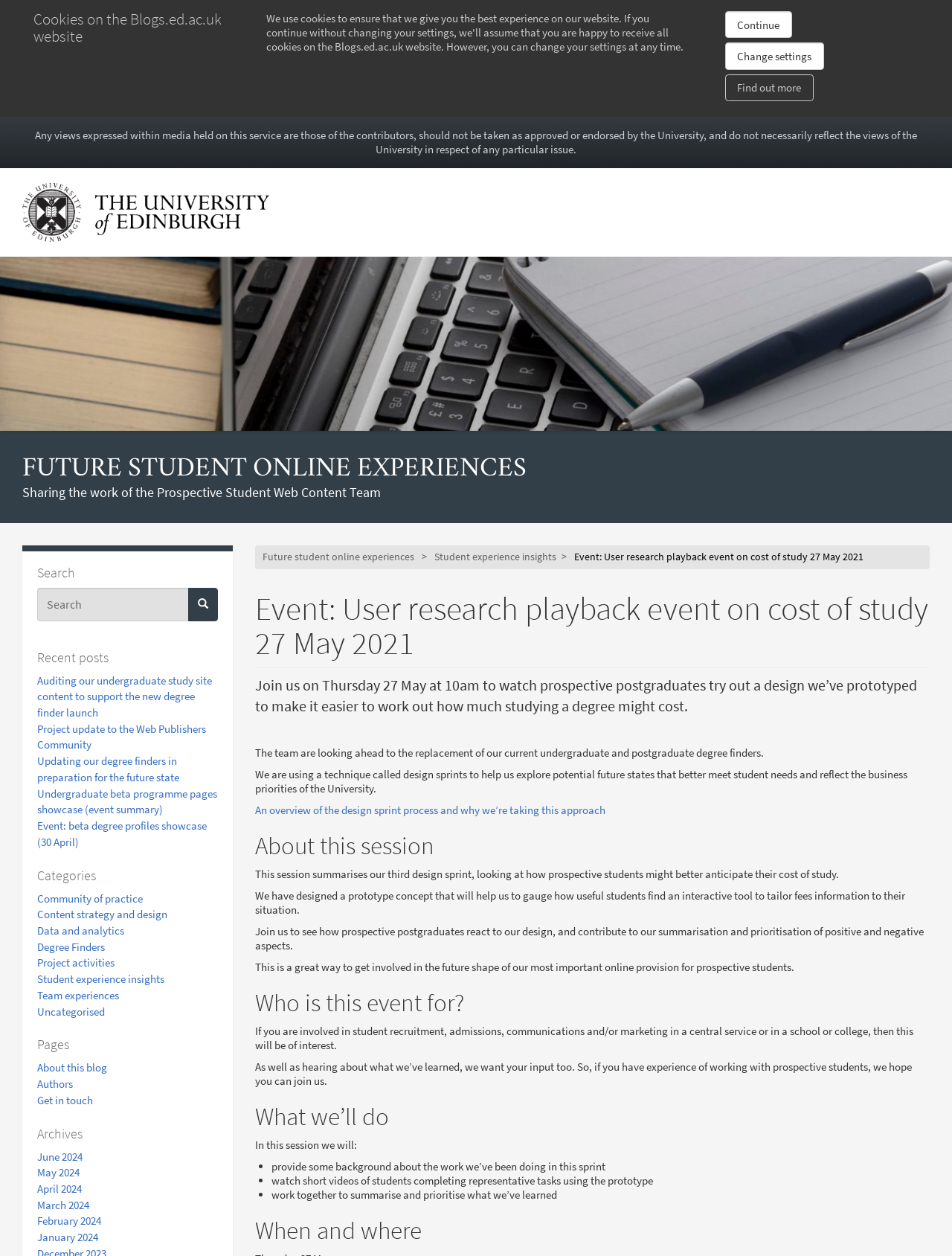Identify the bounding box for the described UI element. Provide the coordinates in (top-left x, top-left y, bottom-right x, bottom-right y) format with values ranging from 0 to 1: Continue

[0.762, 0.009, 0.832, 0.03]